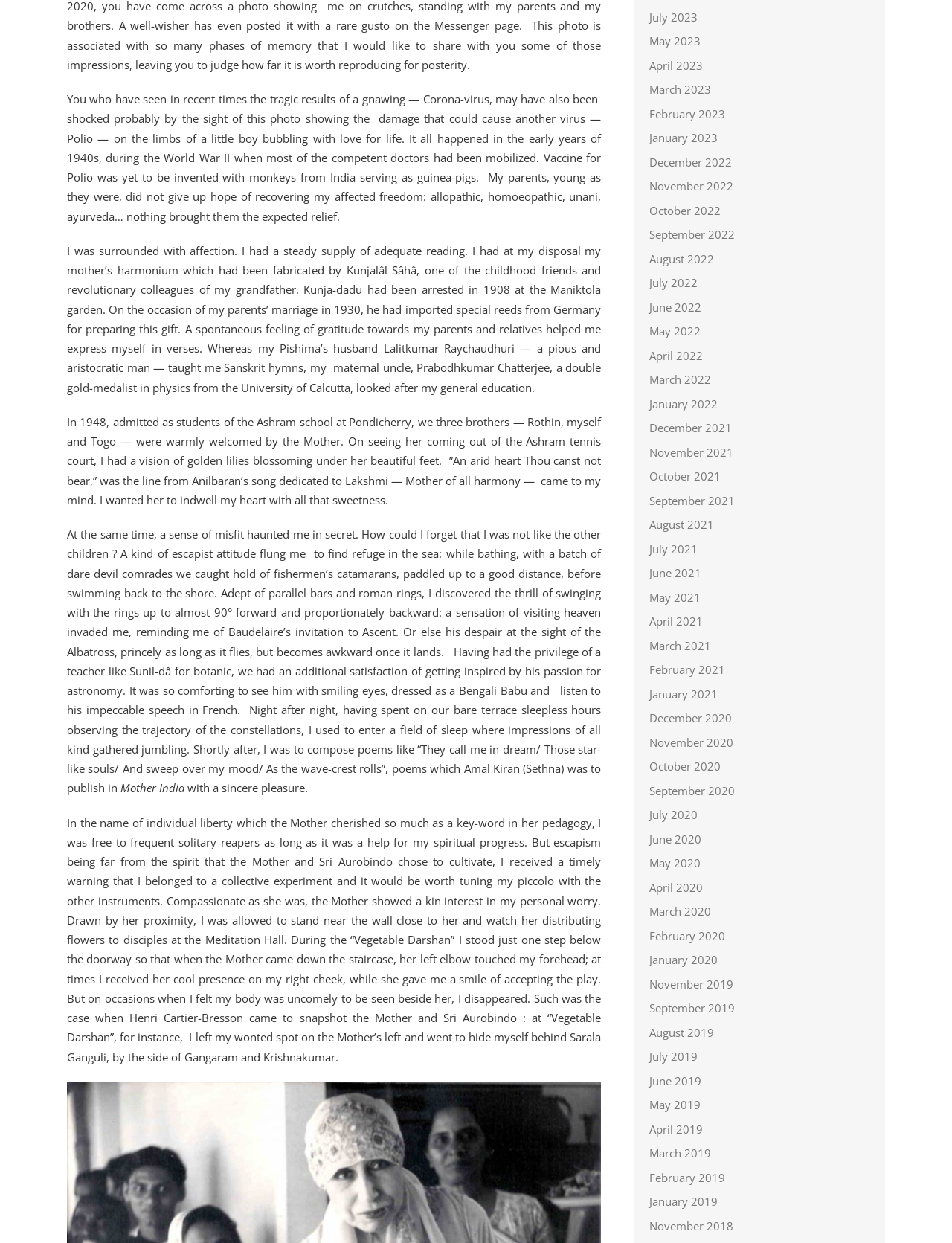Please provide a detailed answer to the question below based on the screenshot: 
Where did the author study?

The author mentions that they were admitted to the Ashram school at Pondicherry in 1948, along with their two brothers, Rothin and Togo. This is evident from the text 'In 1948, admitted as students of the Ashram school at Pondicherry, we three brothers — Rothin, myself and Togo — were warmly welcomed by the Mother.'